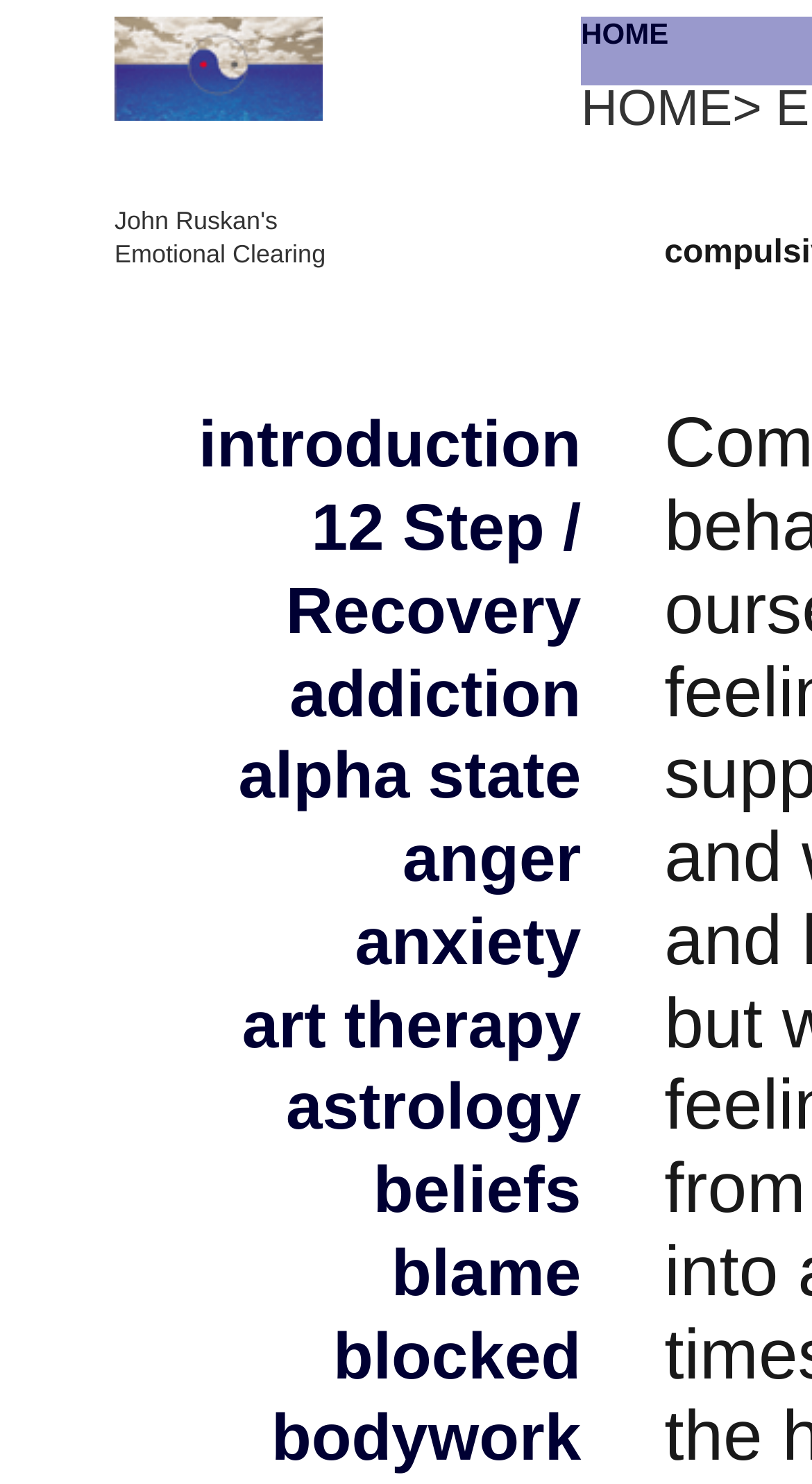What is the purpose of the links on the webpage?
Using the details from the image, give an elaborate explanation to answer the question.

The links on the webpage seem to be providing resources and information on various topics related to Emotional Clearing, allowing users to explore and learn more about each subject.